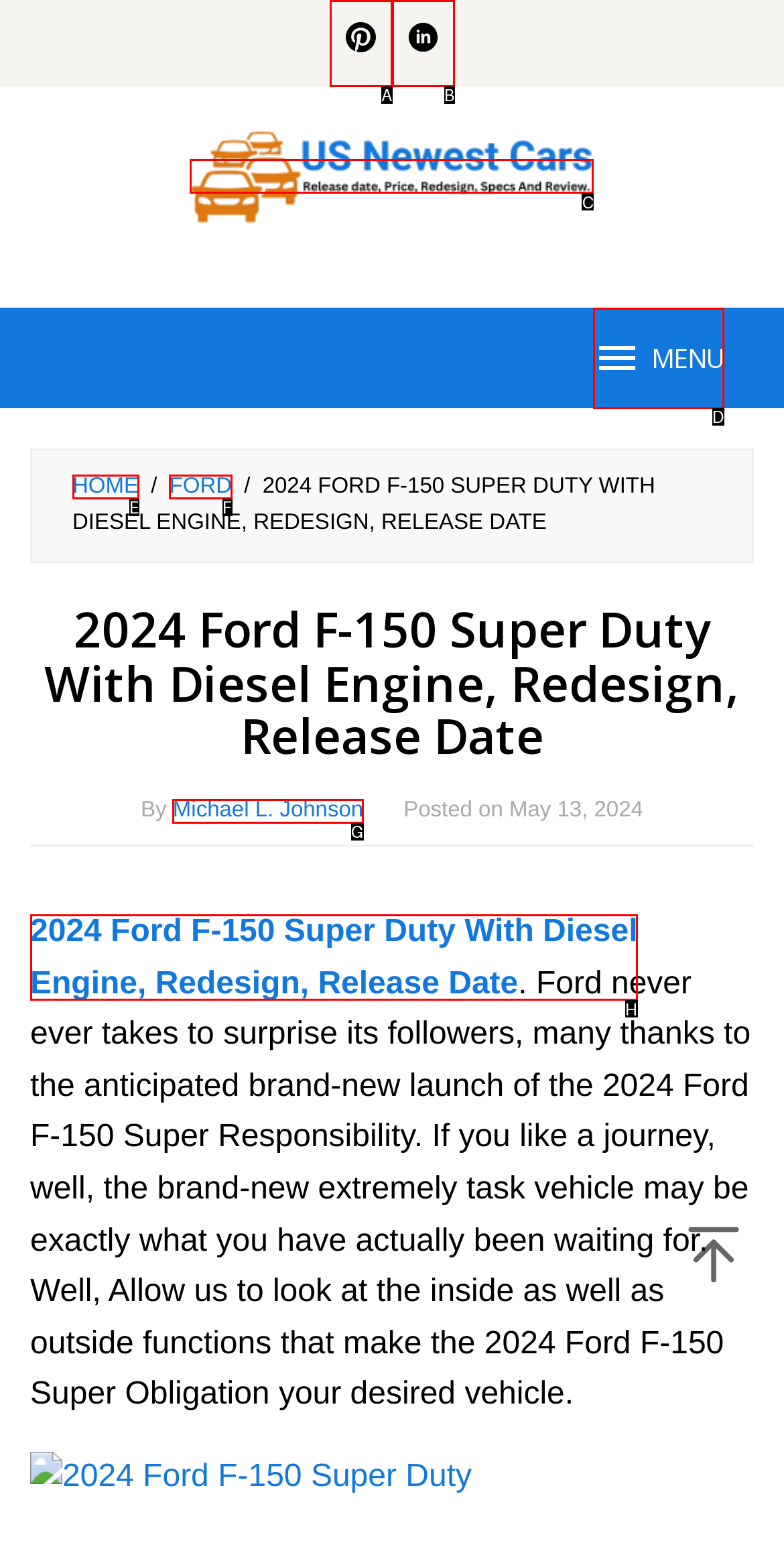Which HTML element should be clicked to complete the task: Click on the Pinterest link? Answer with the letter of the corresponding option.

A